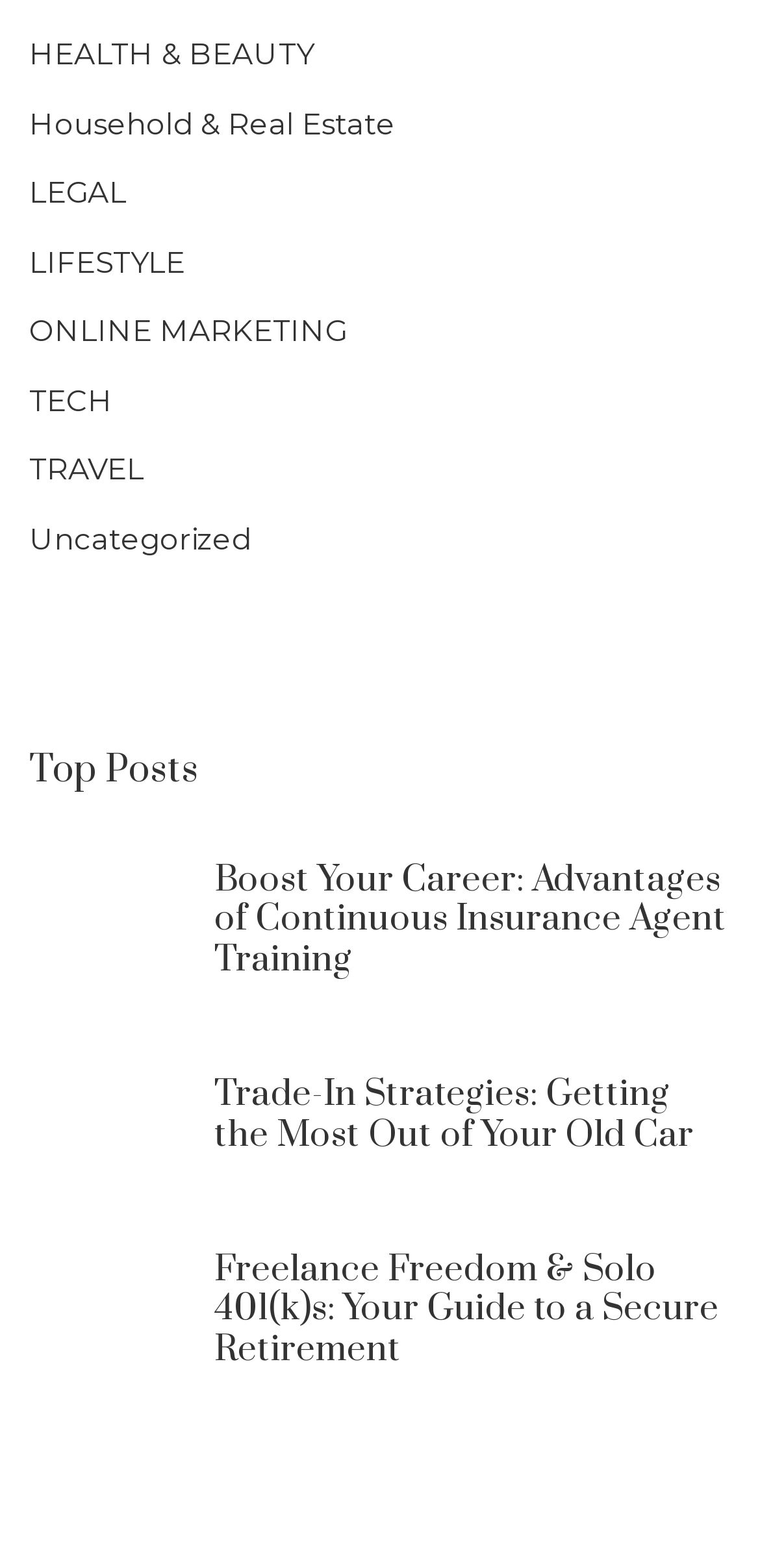Is there an 'Uncategorized' section?
Based on the image, provide your answer in one word or phrase.

Yes